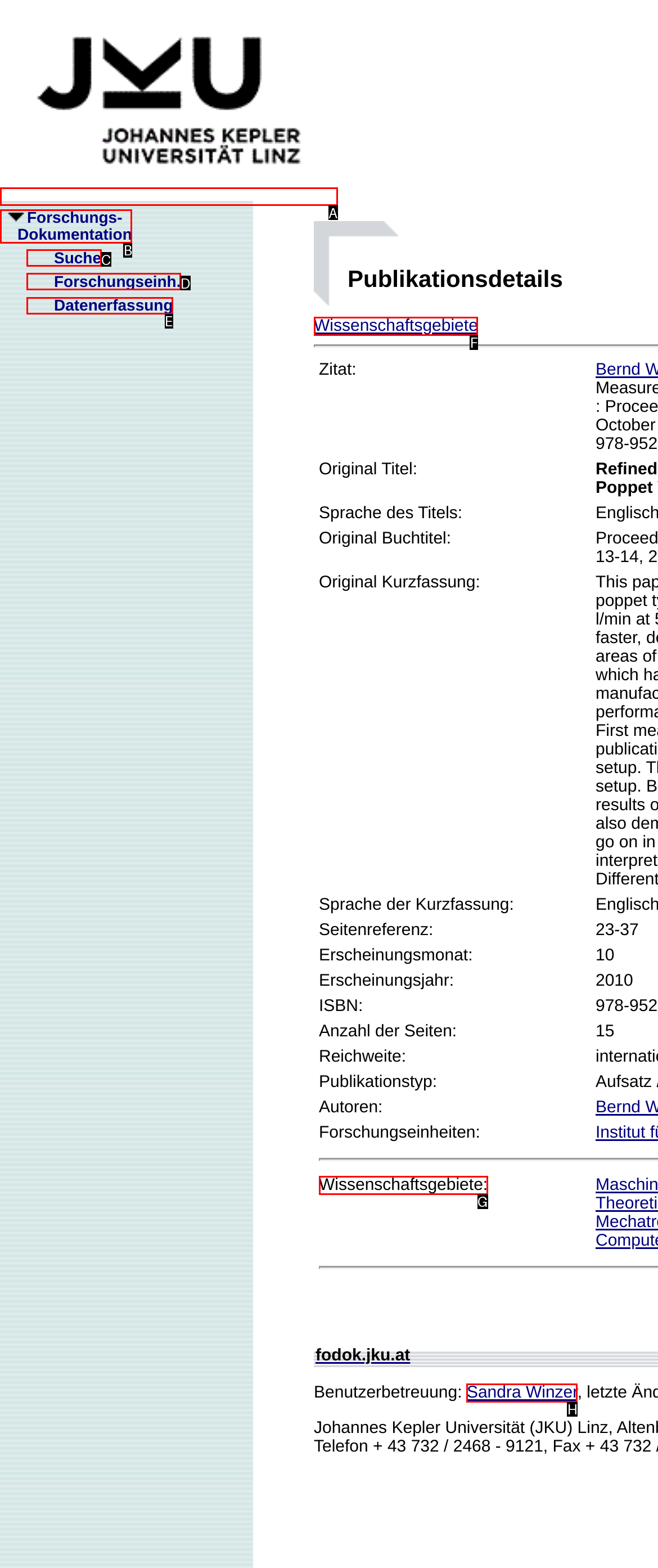For the instruction: go to appraisal, which HTML element should be clicked?
Respond with the letter of the appropriate option from the choices given.

None